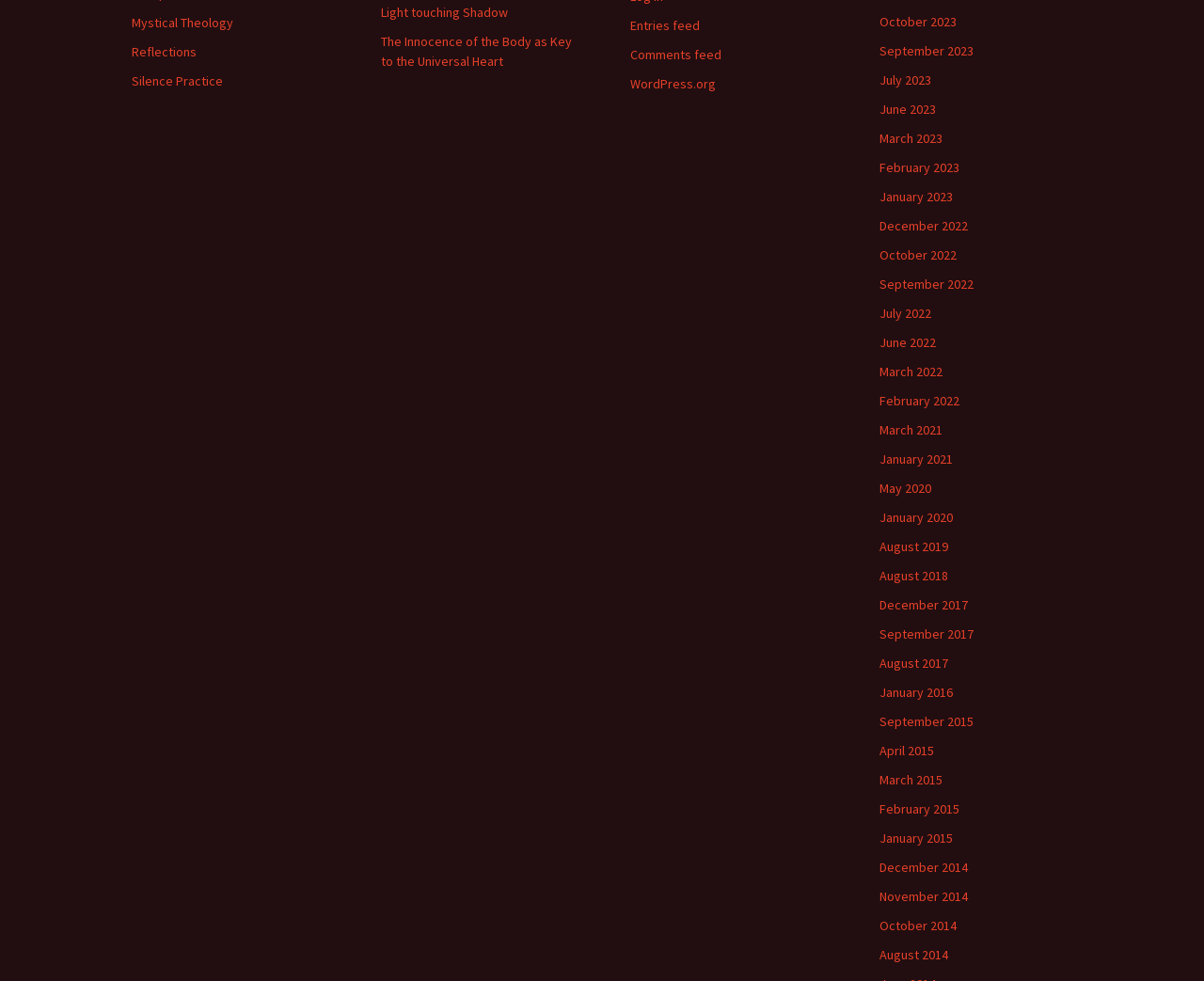How many links are in the top-left section of the webpage?
Provide a fully detailed and comprehensive answer to the question.

By examining the bounding box coordinates of the links, I found that the top-left section of the webpage contains three links: 'Light touching Shadow', 'The Innocence of the Body as Key to the Universal Heart', and 'Mystical Theology'.